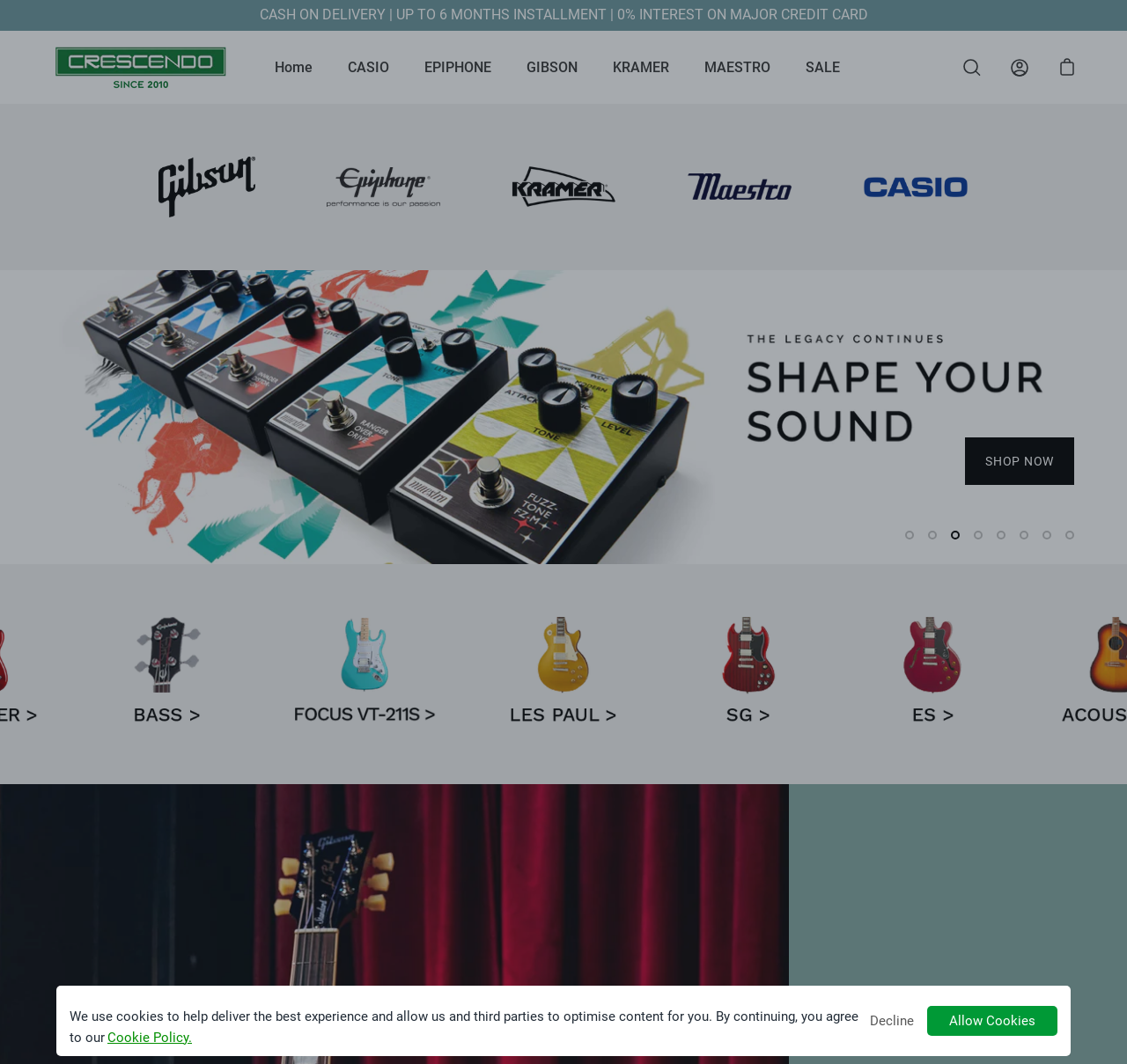Please find the bounding box coordinates of the element that must be clicked to perform the given instruction: "Search for something". The coordinates should be four float numbers from 0 to 1, i.e., [left, top, right, bottom].

[0.853, 0.053, 0.872, 0.073]